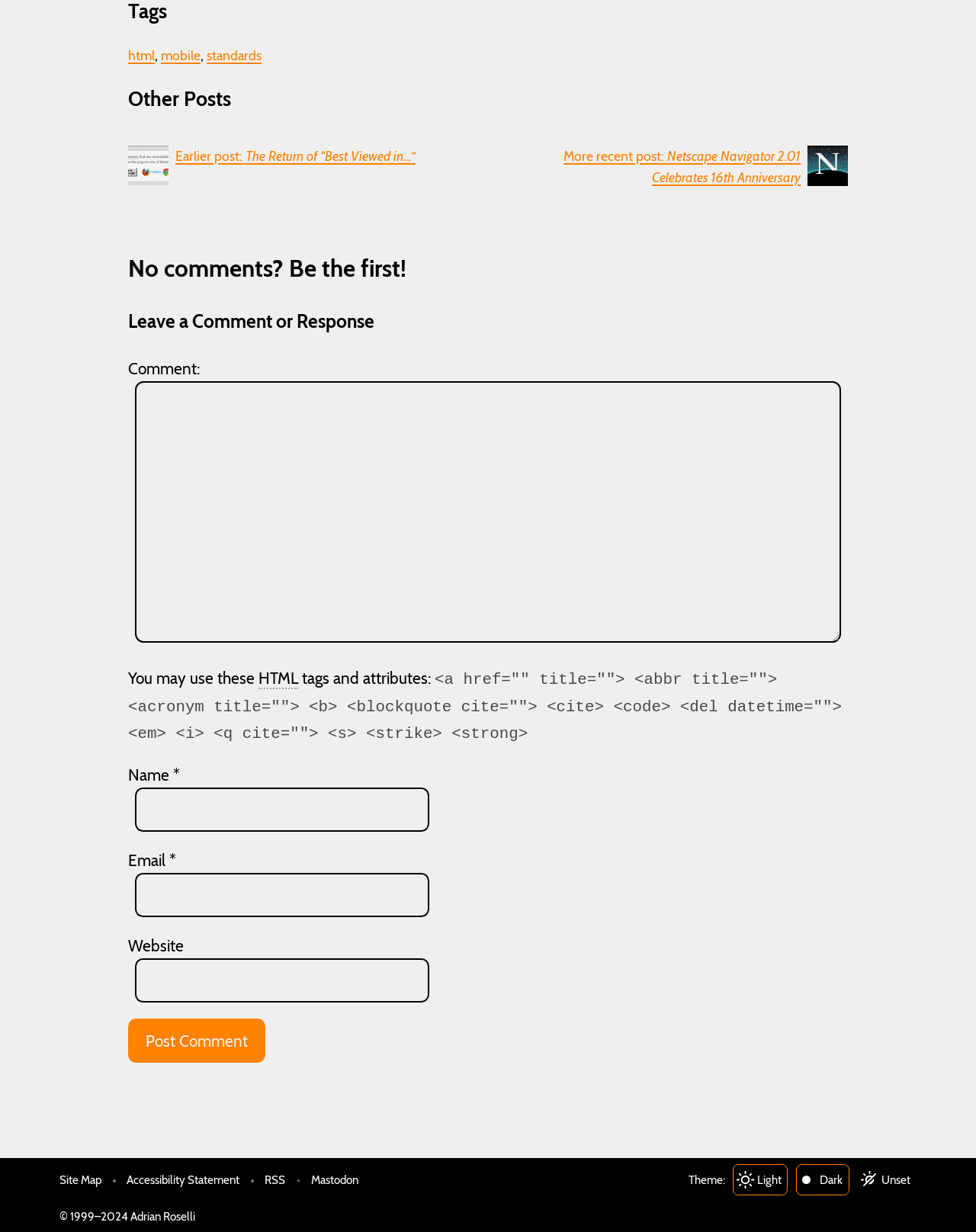What theme is currently selected?
Provide a short answer using one word or a brief phrase based on the image.

Unset Theme